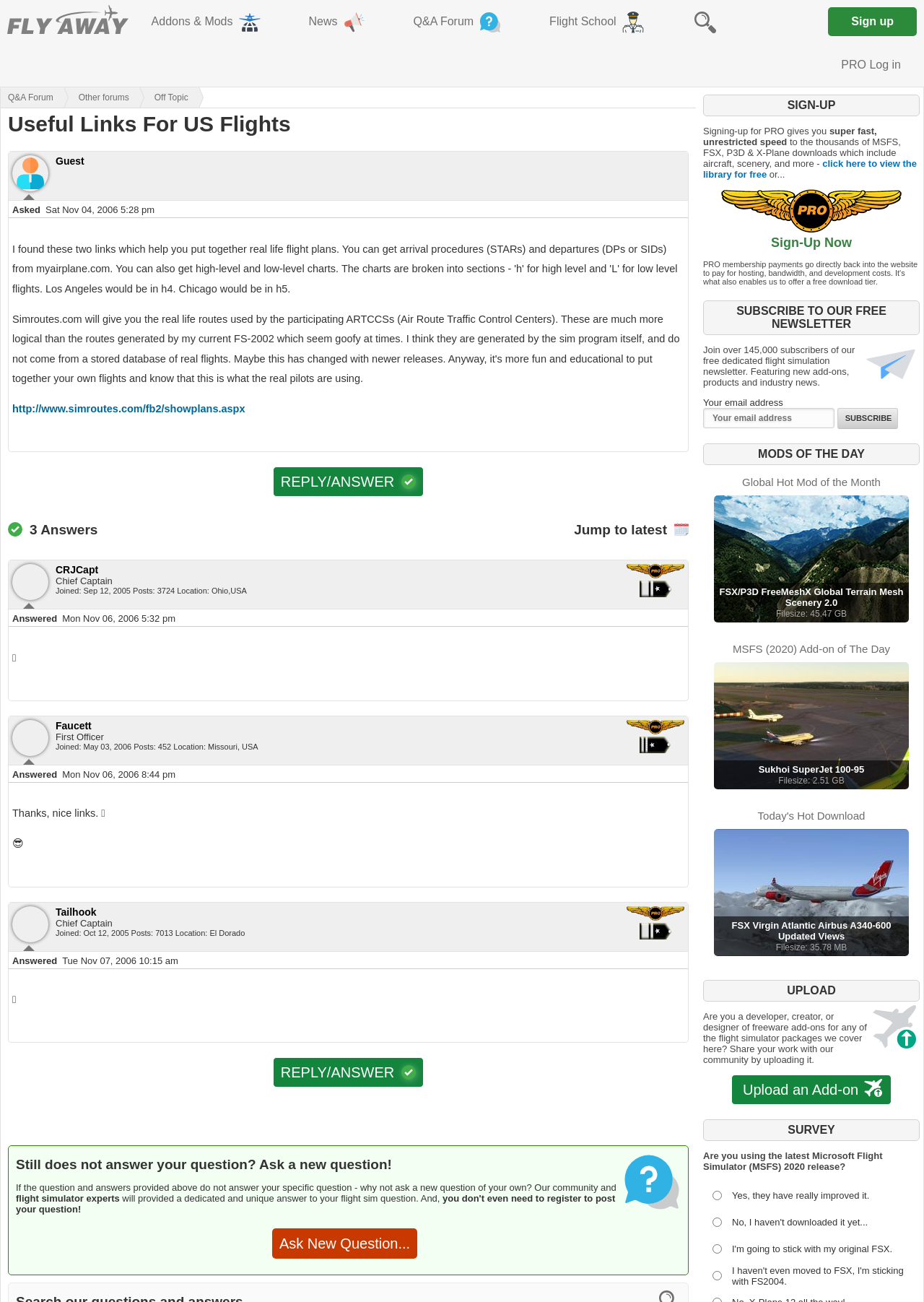What is the purpose of the 'Ask New Question...' link?
Using the information from the image, provide a comprehensive answer to the question.

The 'Ask New Question...' link is provided for users to ask a new question if the current question and answers do not answer their specific question, as indicated by the text 'If the question and answers provided above do not answer your specific question - why not ask a new question of your own?' on the webpage.